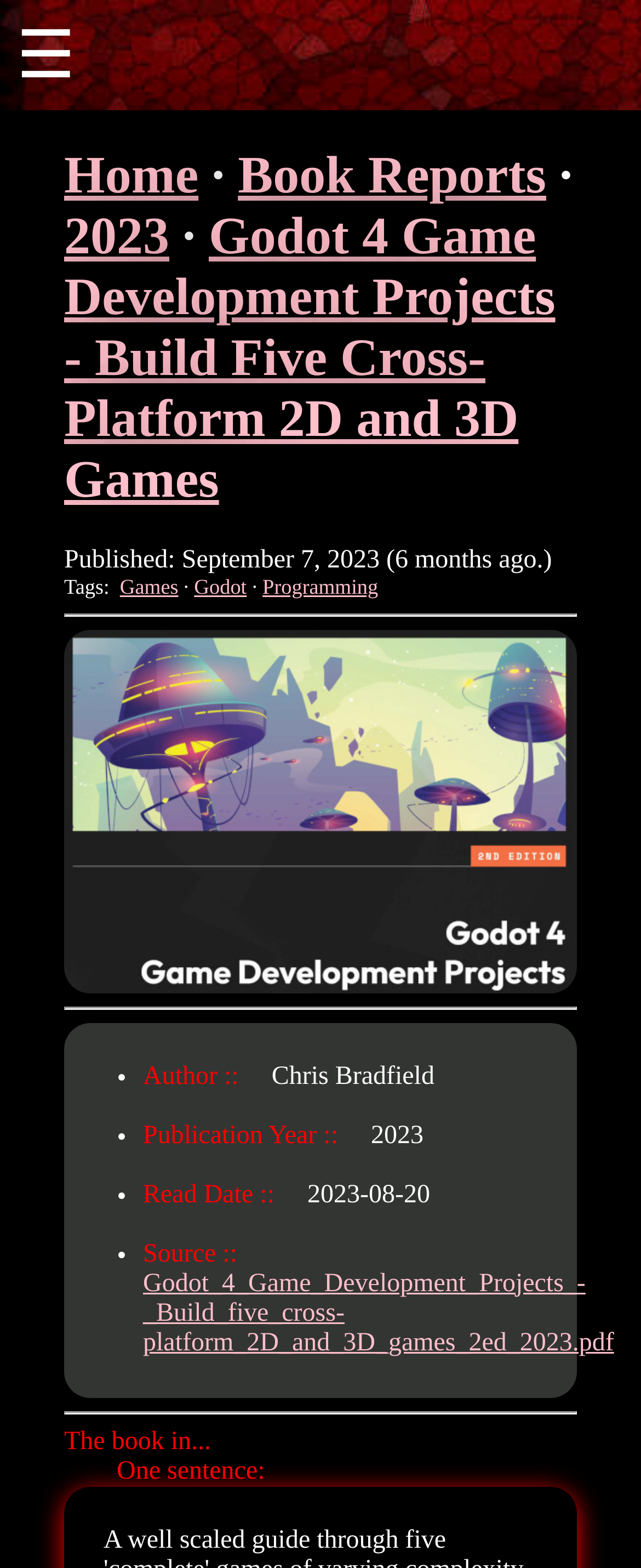Please locate the bounding box coordinates of the region I need to click to follow this instruction: "Read the publication year".

[0.579, 0.715, 0.661, 0.733]